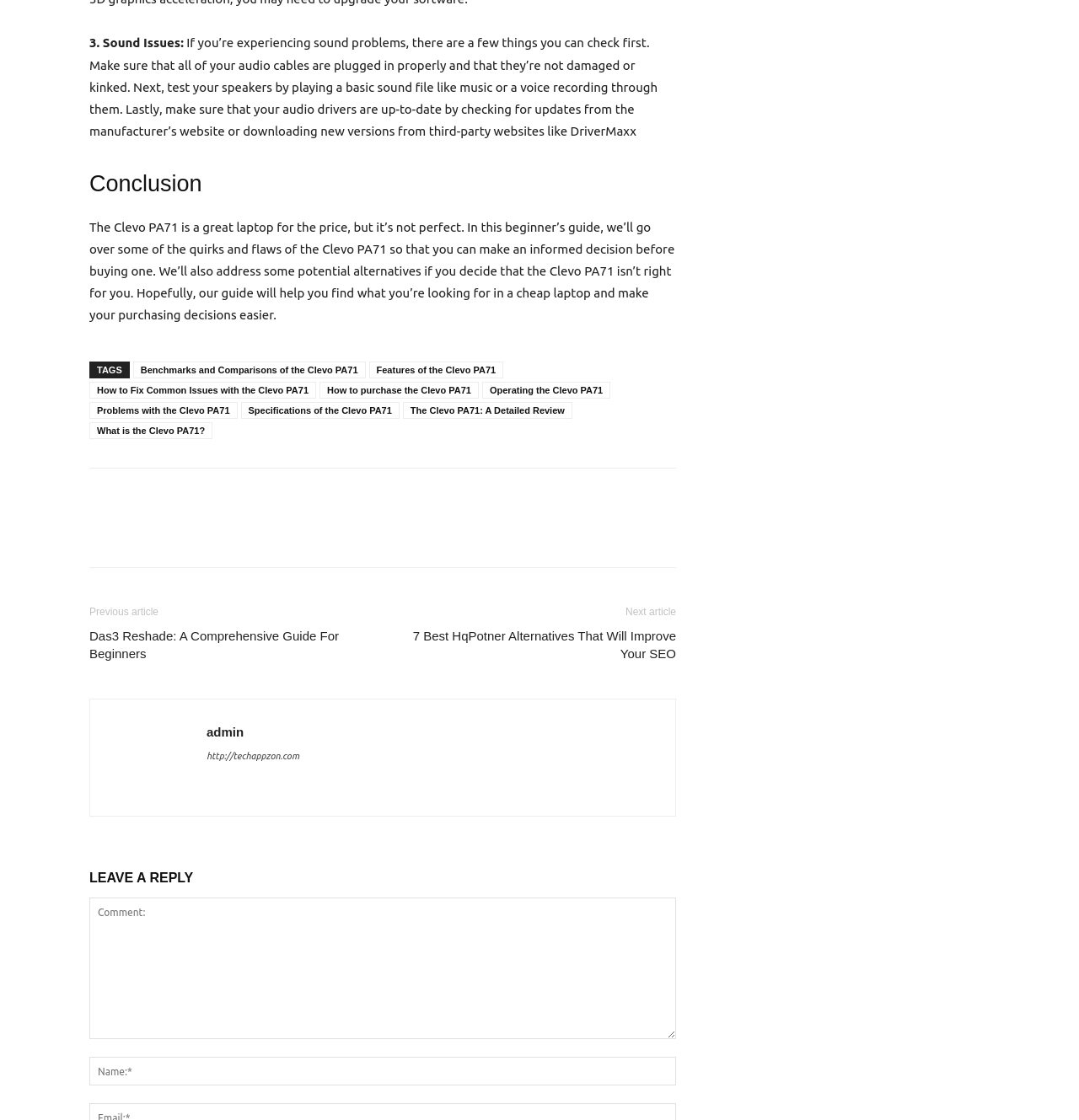What is the topic of the article?
Could you answer the question in a detailed manner, providing as much information as possible?

The topic of the article can be determined by reading the introductory paragraph, which mentions the Clevo PA71 laptop and its quirks and flaws. The article appears to be a beginner's guide to the laptop, discussing its features, issues, and potential alternatives.